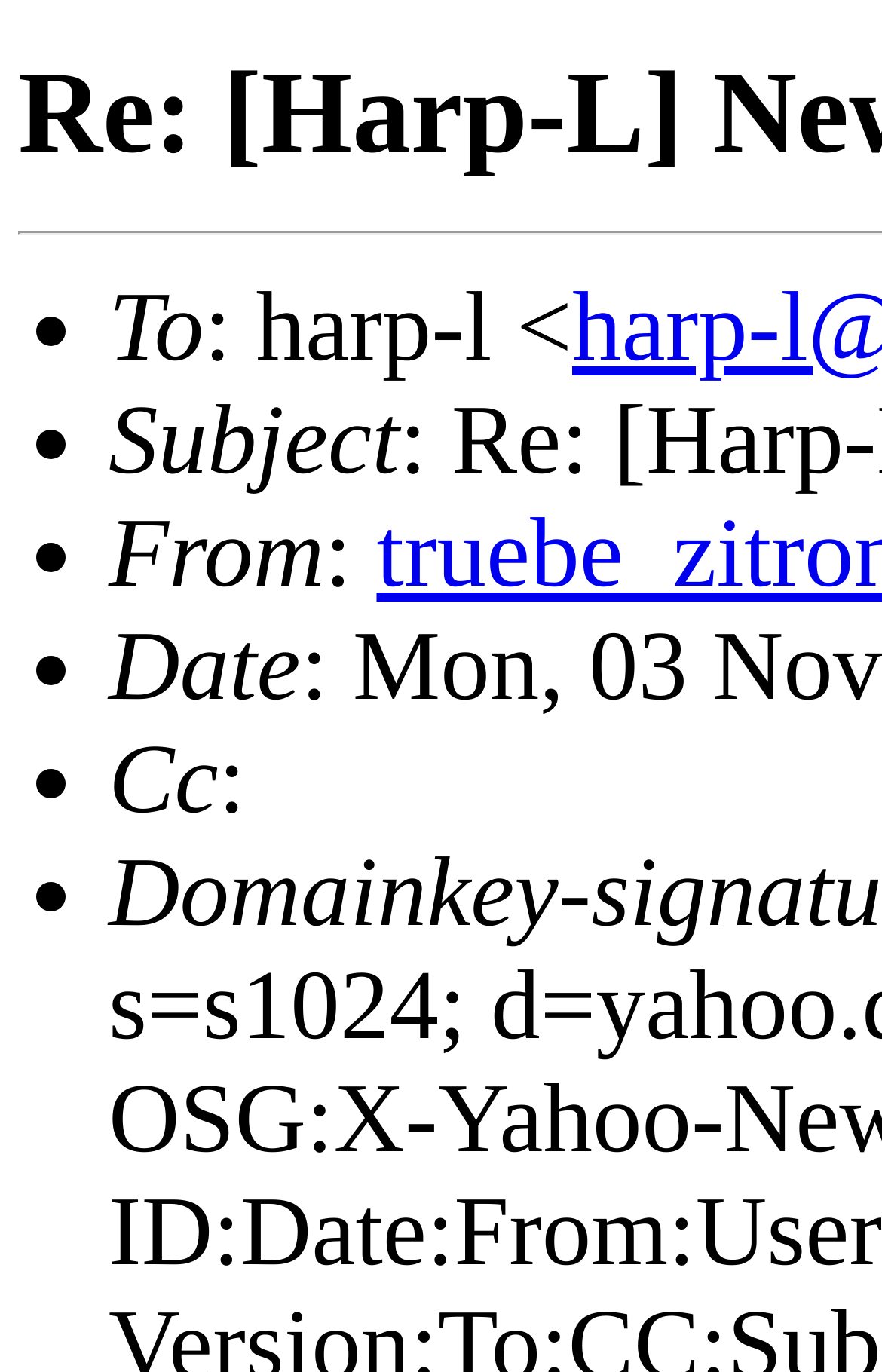What are the categories listed on the webpage?
Relying on the image, give a concise answer in one word or a brief phrase.

To, Subject, From, Date, Cc